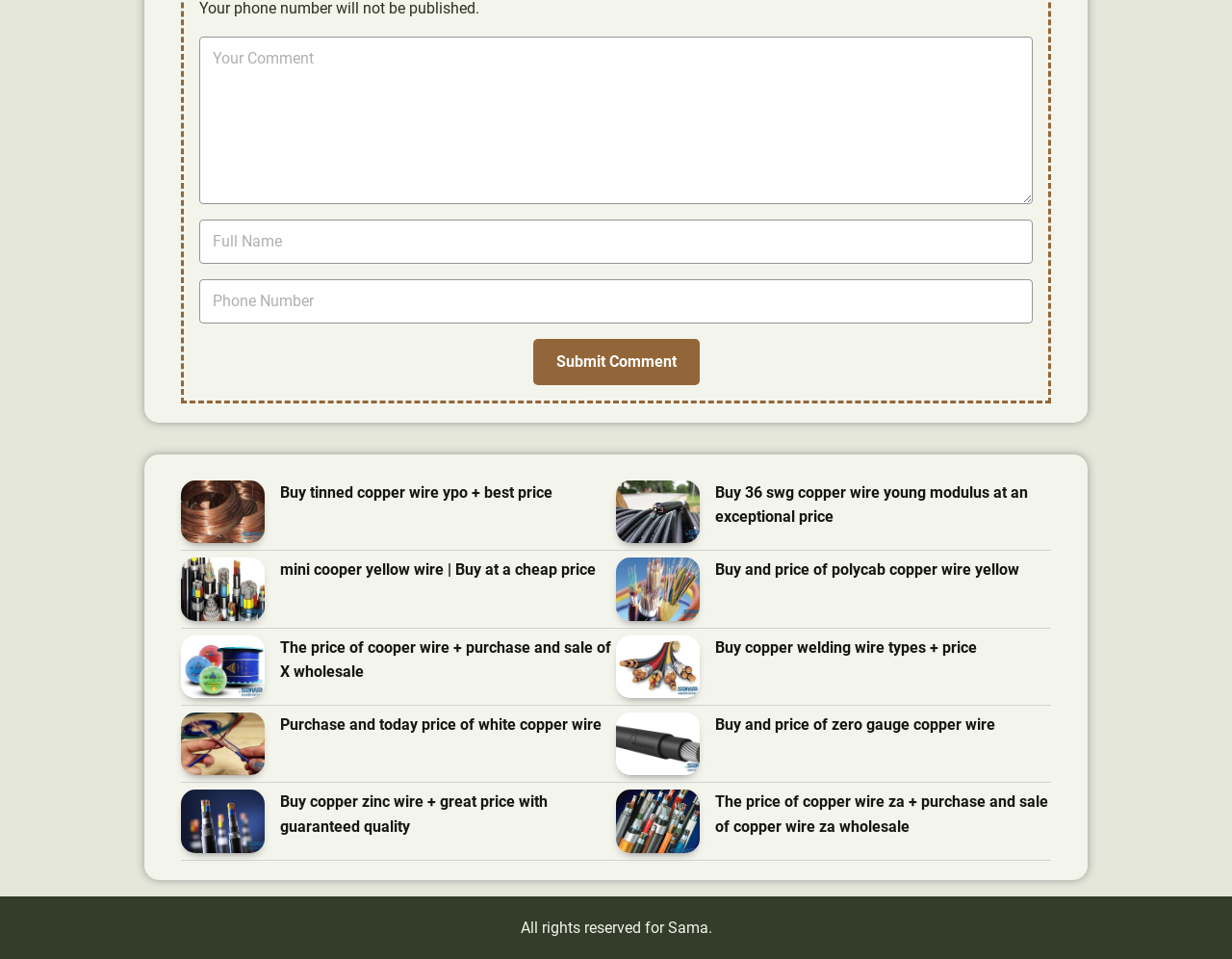Answer the question in a single word or phrase:
What is the purpose of the 'Submit Comment' button?

To submit a comment